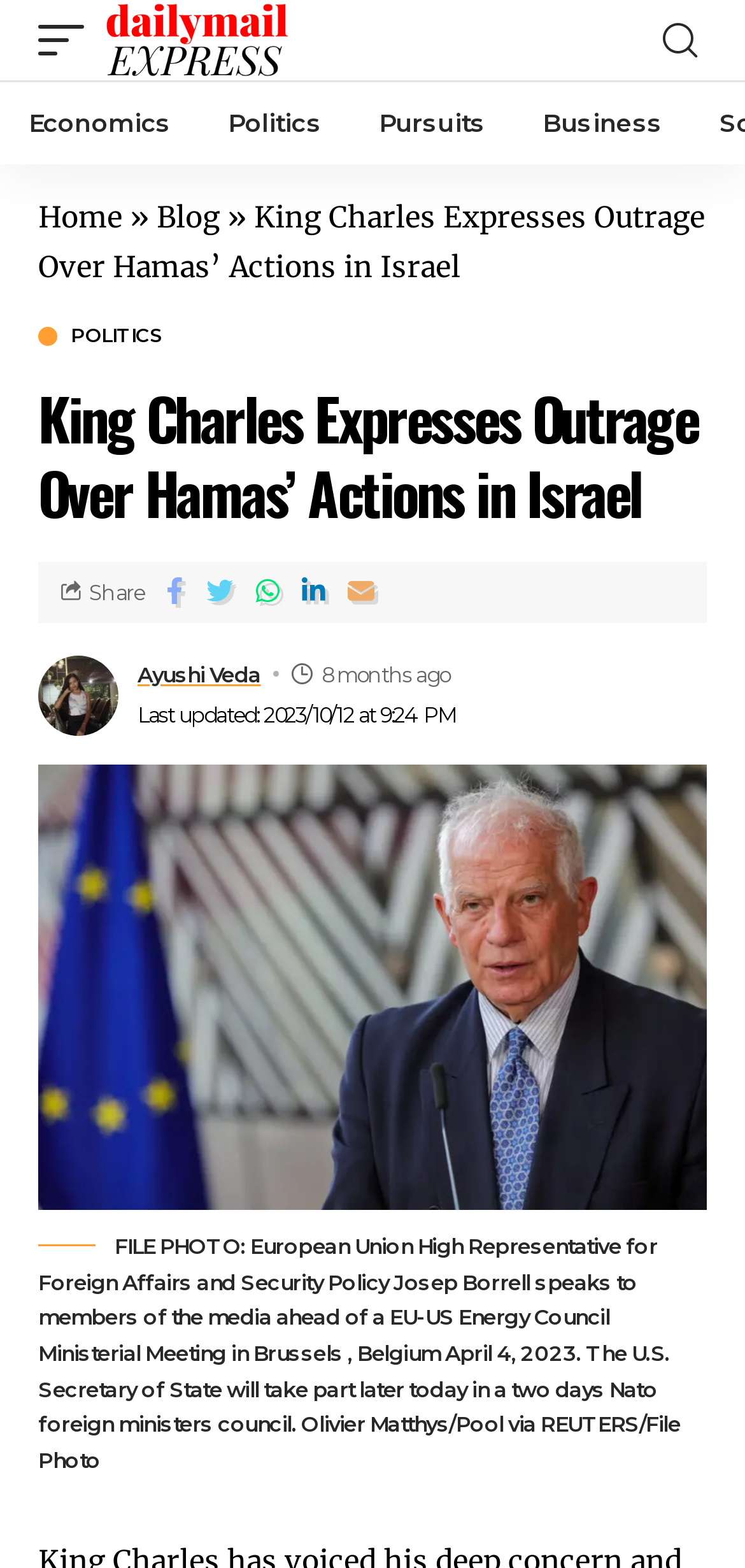Can you look at the image and give a comprehensive answer to the question:
What is the name of the king mentioned in the article?

The article's heading mentions 'King Charles Expresses Outrage Over Hamas’ Actions in Israel', which indicates that the king being referred to is King Charles.